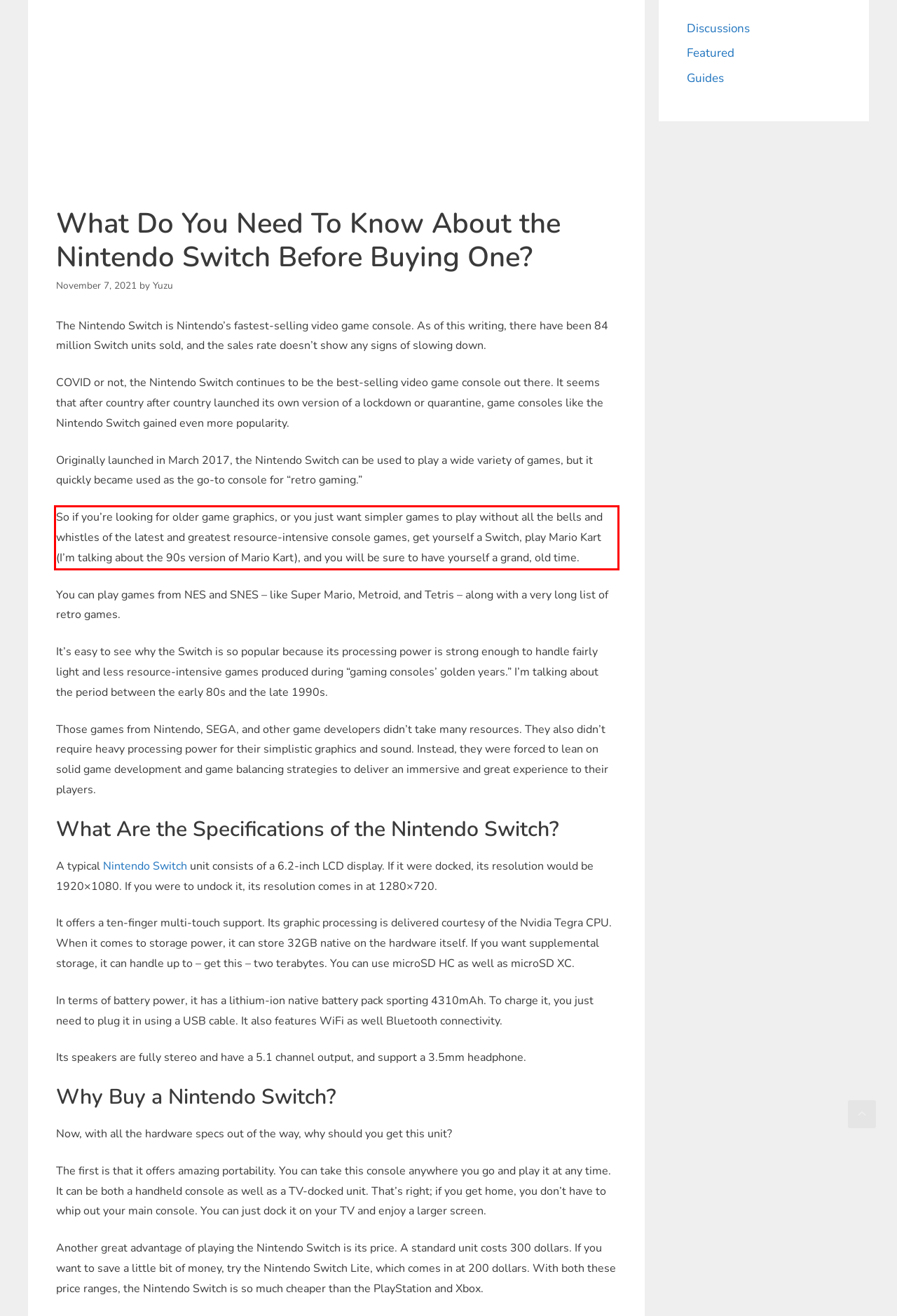Identify and extract the text within the red rectangle in the screenshot of the webpage.

So if you’re looking for older game graphics, or you just want simpler games to play without all the bells and whistles of the latest and greatest resource-intensive console games, get yourself a Switch, play Mario Kart (I’m talking about the 90s version of Mario Kart), and you will be sure to have yourself a grand, old time.